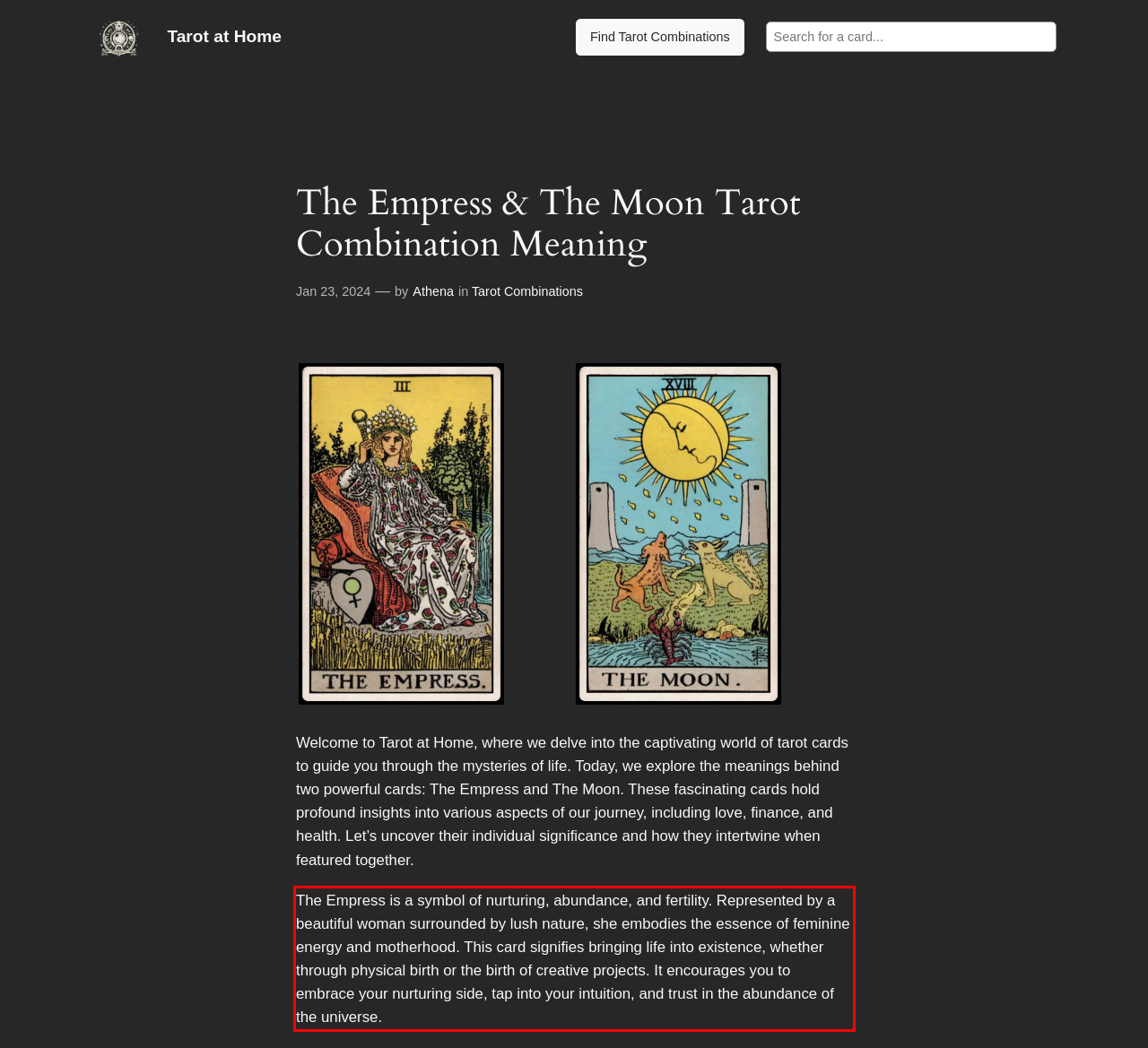Identify and extract the text within the red rectangle in the screenshot of the webpage.

The Empress is a symbol of nurturing, abundance, and fertility. Represented by a beautiful woman surrounded by lush nature, she embodies the essence of feminine energy and motherhood. This card signifies bringing life into existence, whether through physical birth or the birth of creative projects. It encourages you to embrace your nurturing side, tap into your intuition, and trust in the abundance of the universe.